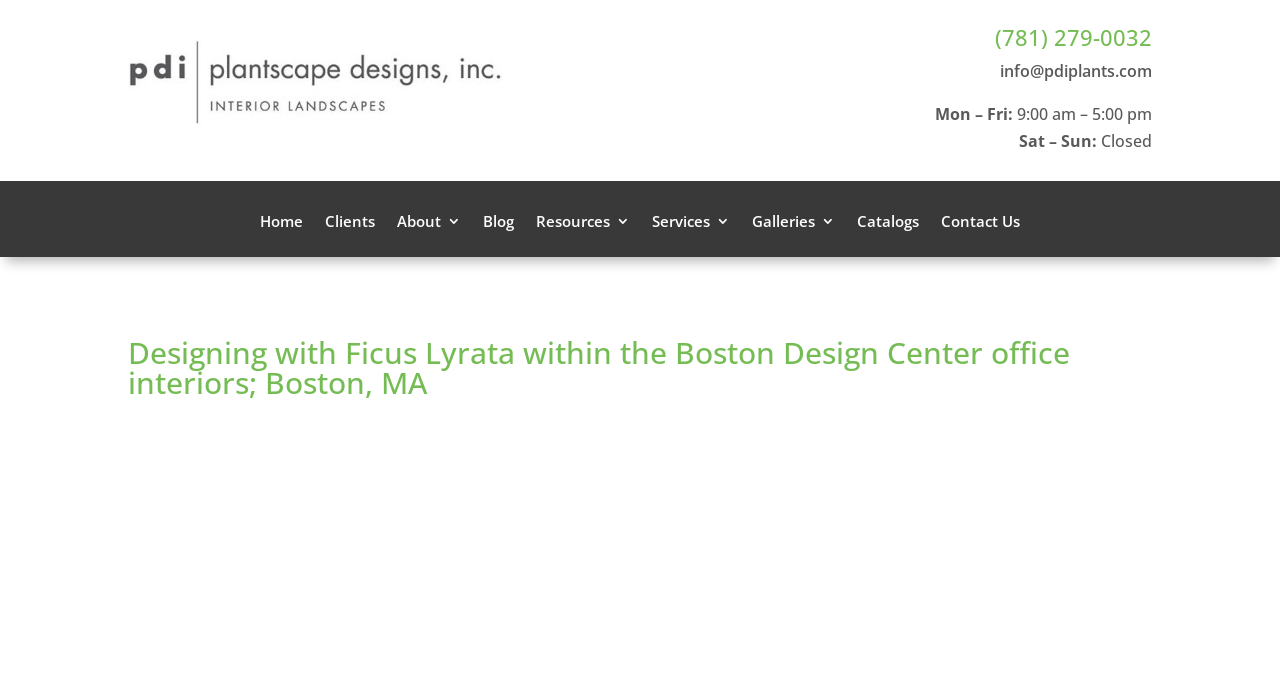Determine the bounding box coordinates of the element that should be clicked to execute the following command: "Send an email to info@pdiplants.com".

[0.781, 0.088, 0.9, 0.12]